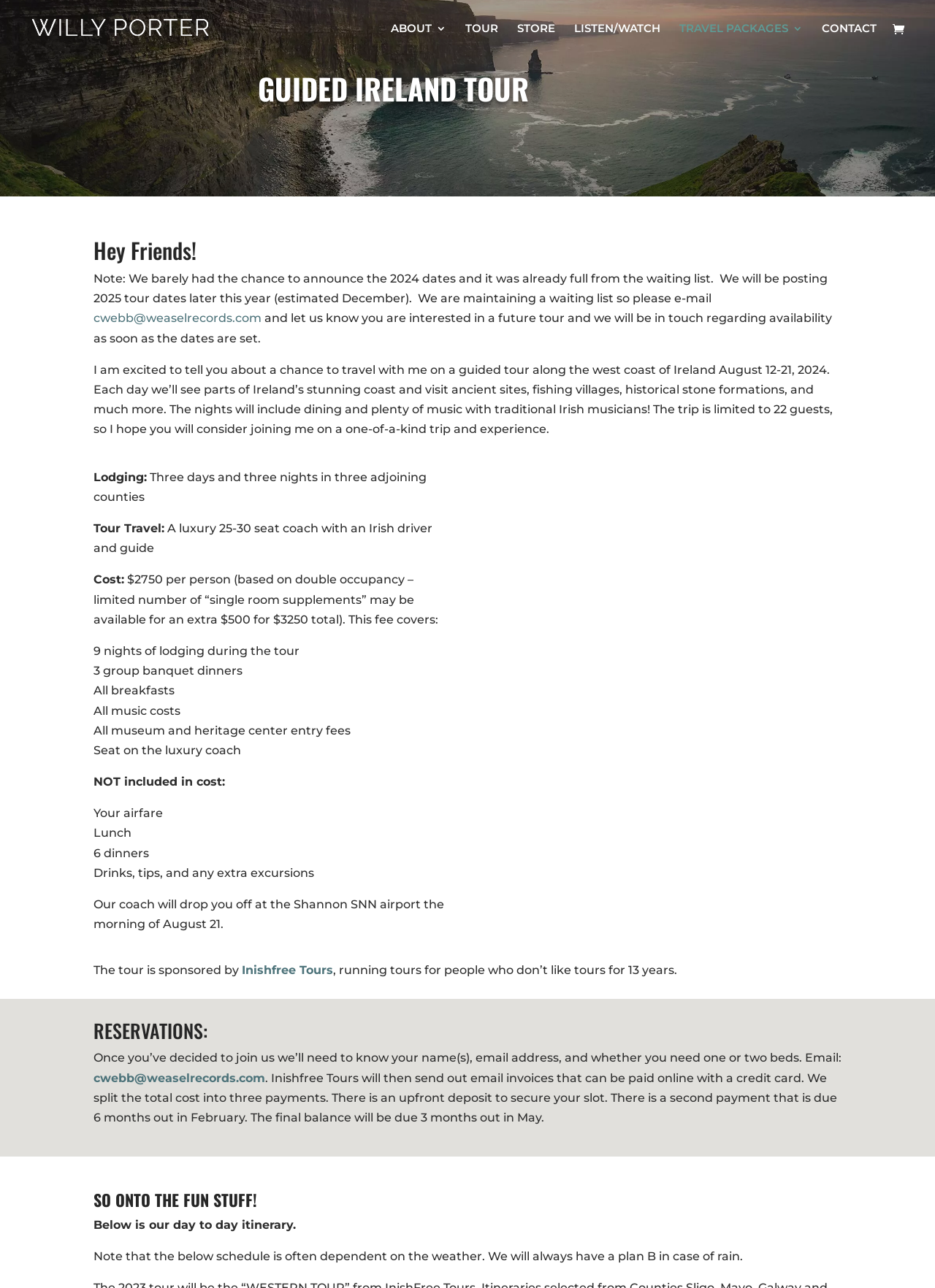Identify the bounding box coordinates for the UI element described by the following text: "Inishfree Tours". Provide the coordinates as four float numbers between 0 and 1, in the format [left, top, right, bottom].

[0.259, 0.748, 0.356, 0.759]